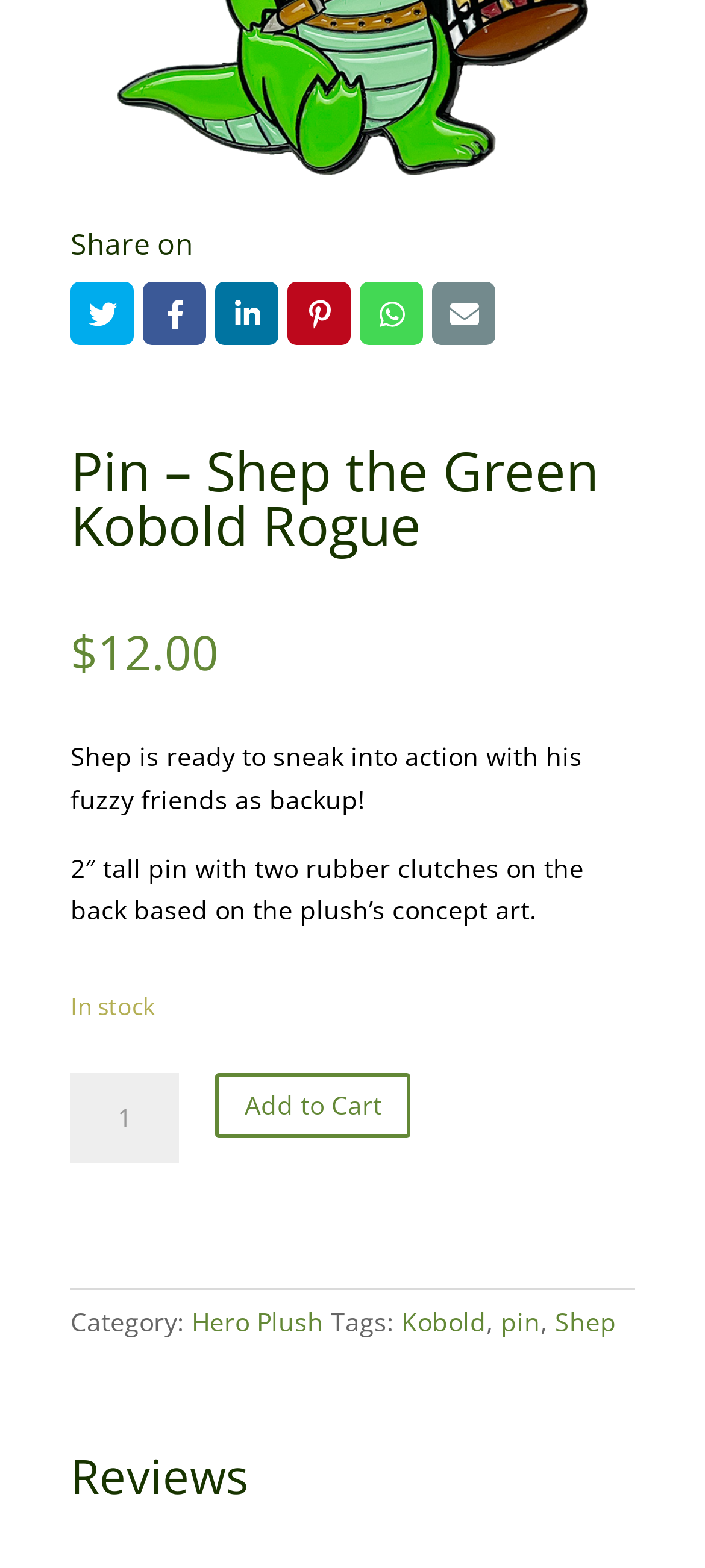Extract the bounding box coordinates for the UI element described by the text: "Add to Cart". The coordinates should be in the form of [left, top, right, bottom] with values between 0 and 1.

[0.306, 0.684, 0.583, 0.726]